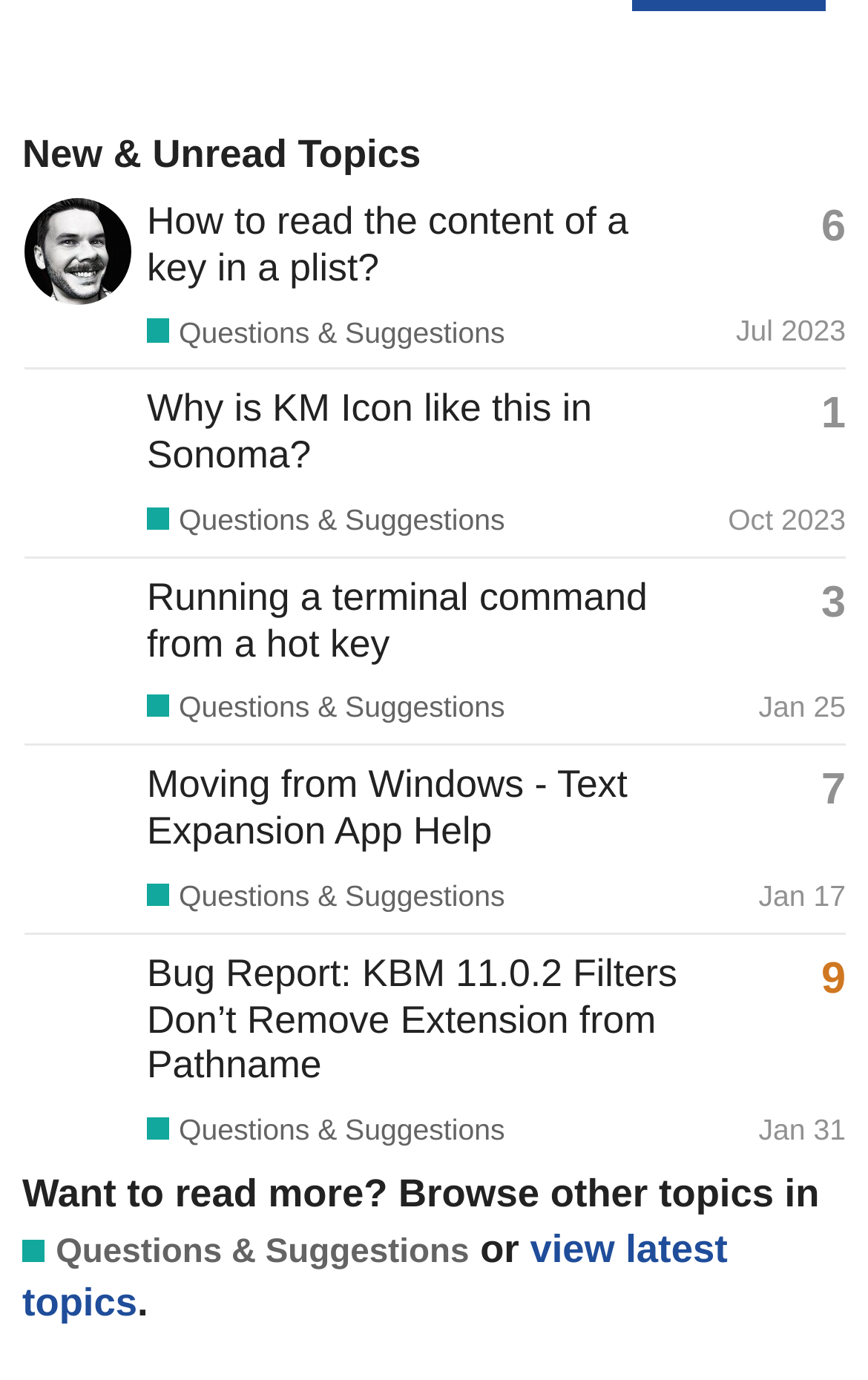How many replies does the topic 'Moving from Windows - Text Expansion App Help' have?
Based on the image, answer the question with a single word or brief phrase.

7